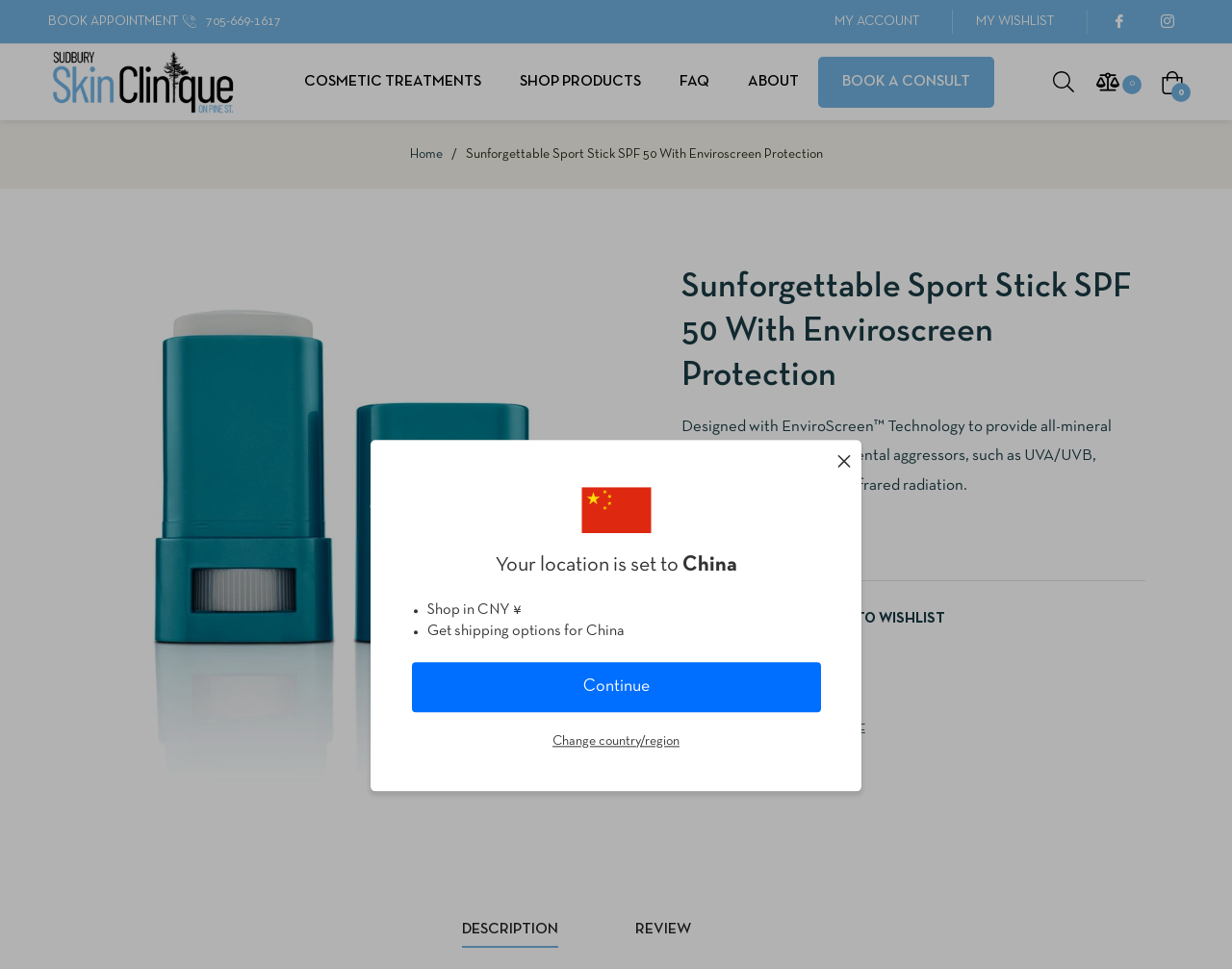Answer the question below with a single word or a brief phrase: 
What is the skin type for which the product is suitable?

ALL SKIN TYPES